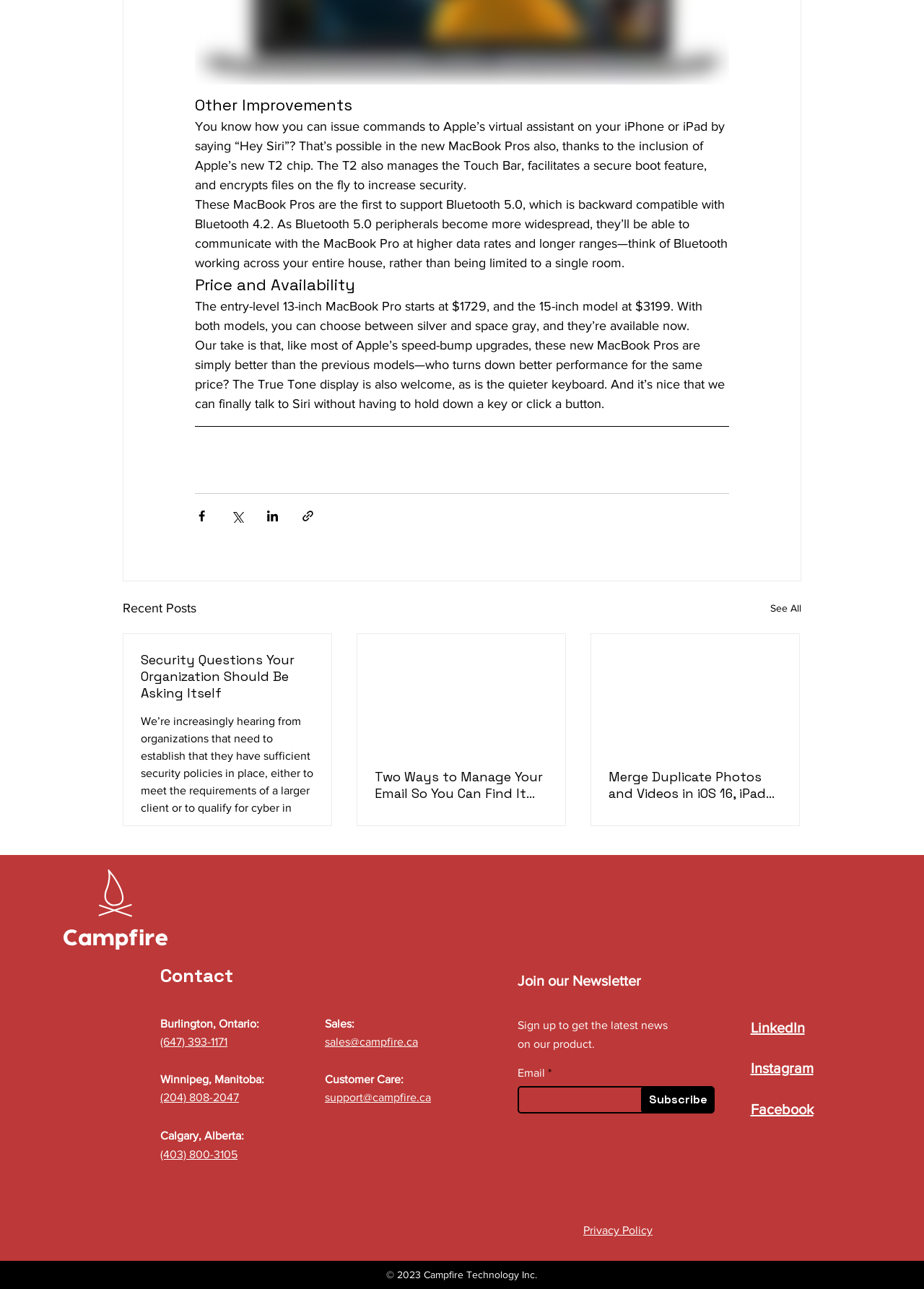Pinpoint the bounding box coordinates of the element you need to click to execute the following instruction: "Read the article about security questions". The bounding box should be represented by four float numbers between 0 and 1, in the format [left, top, right, bottom].

[0.152, 0.505, 0.34, 0.544]